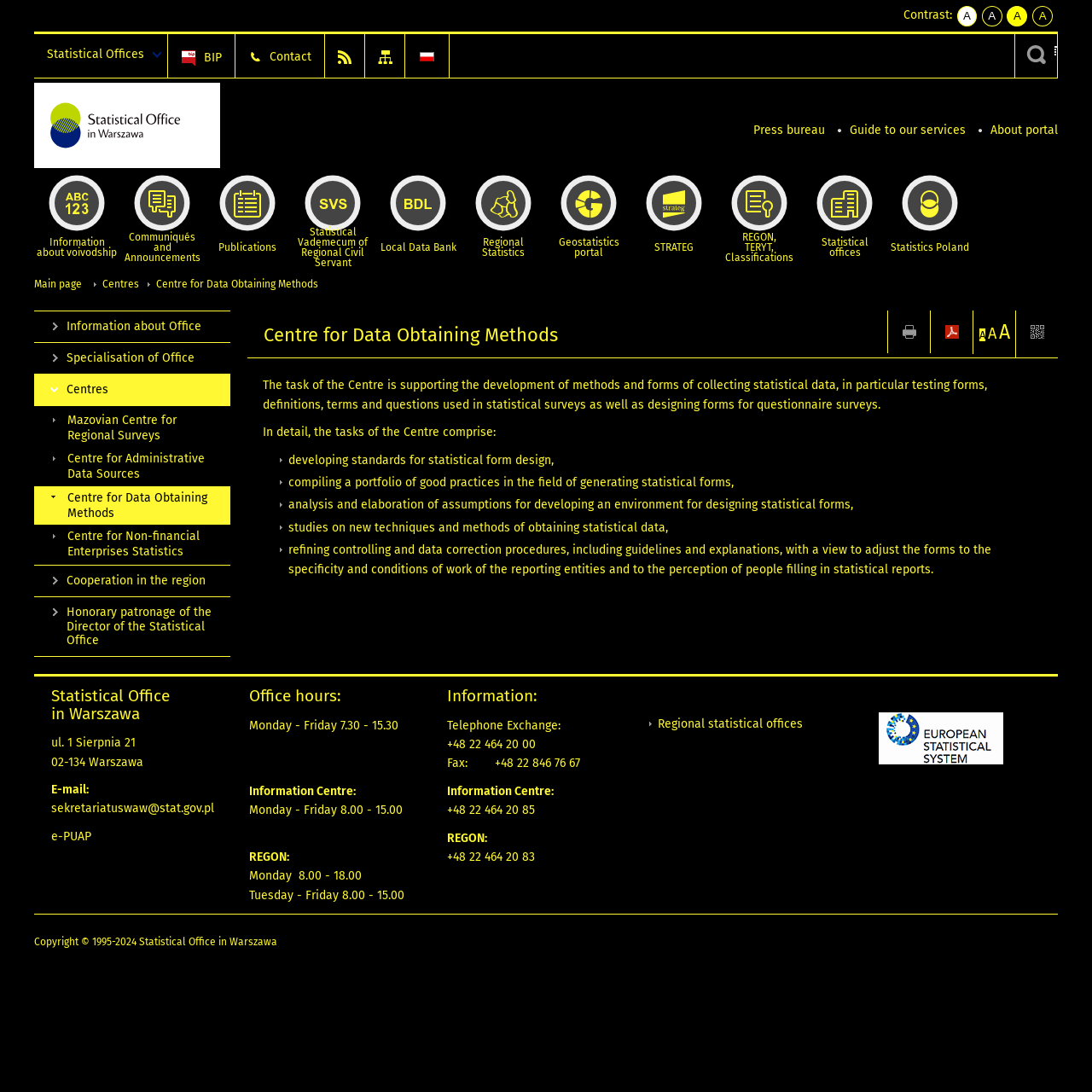Utilize the details in the image to thoroughly answer the following question: How many links are there in the top navigation bar?

There are 7 links in the top navigation bar, which are 'Statistical Offices', 'BIP', 'Contact', '6', '7', 'Polski', and 'Search engine'.